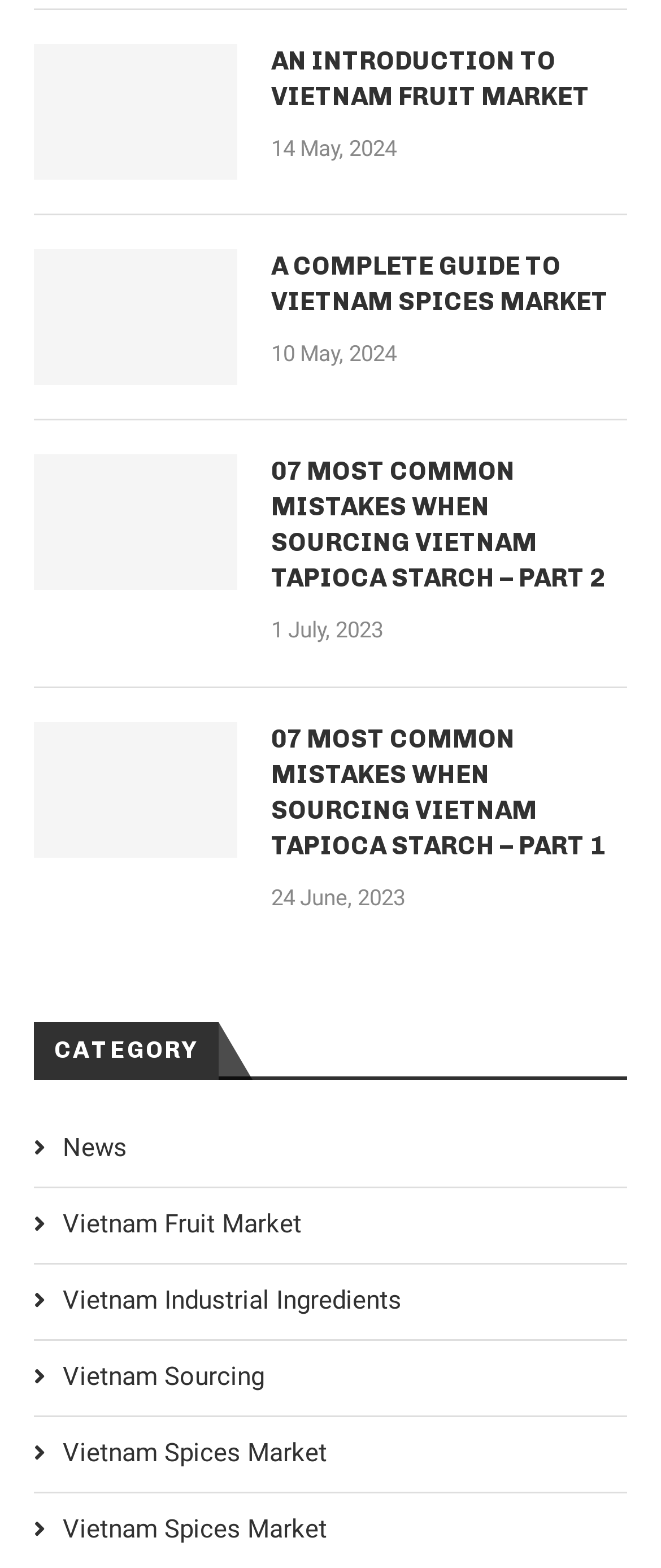Please find and report the bounding box coordinates of the element to click in order to perform the following action: "Read about Vietnam Fruit Market". The coordinates should be expressed as four float numbers between 0 and 1, in the format [left, top, right, bottom].

[0.41, 0.028, 0.949, 0.073]